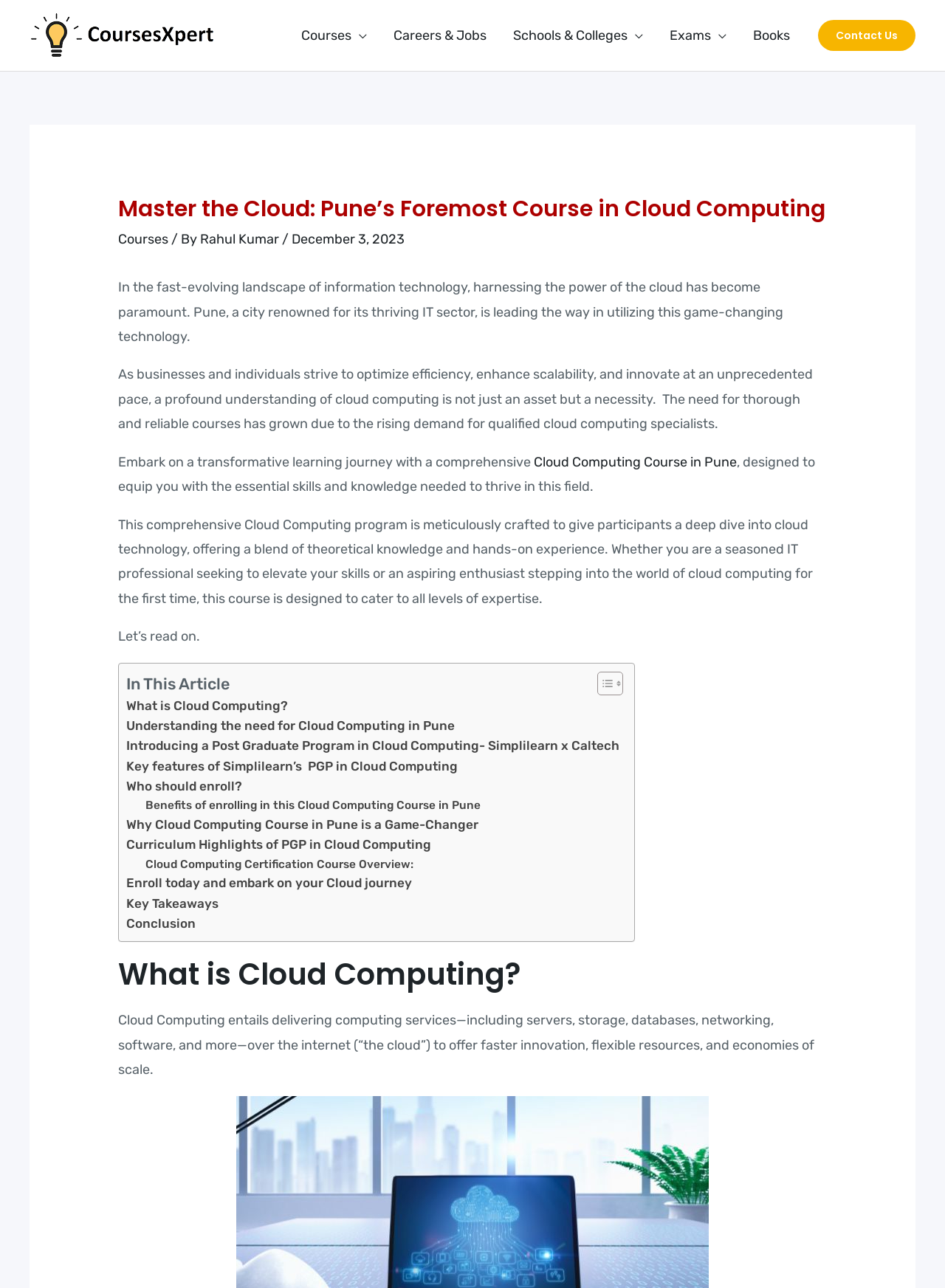What is the name of the course provider?
Using the image as a reference, deliver a detailed and thorough answer to the question.

The course provider's name is CoursesXpert, which can be found in the logo at the top left corner of the webpage.